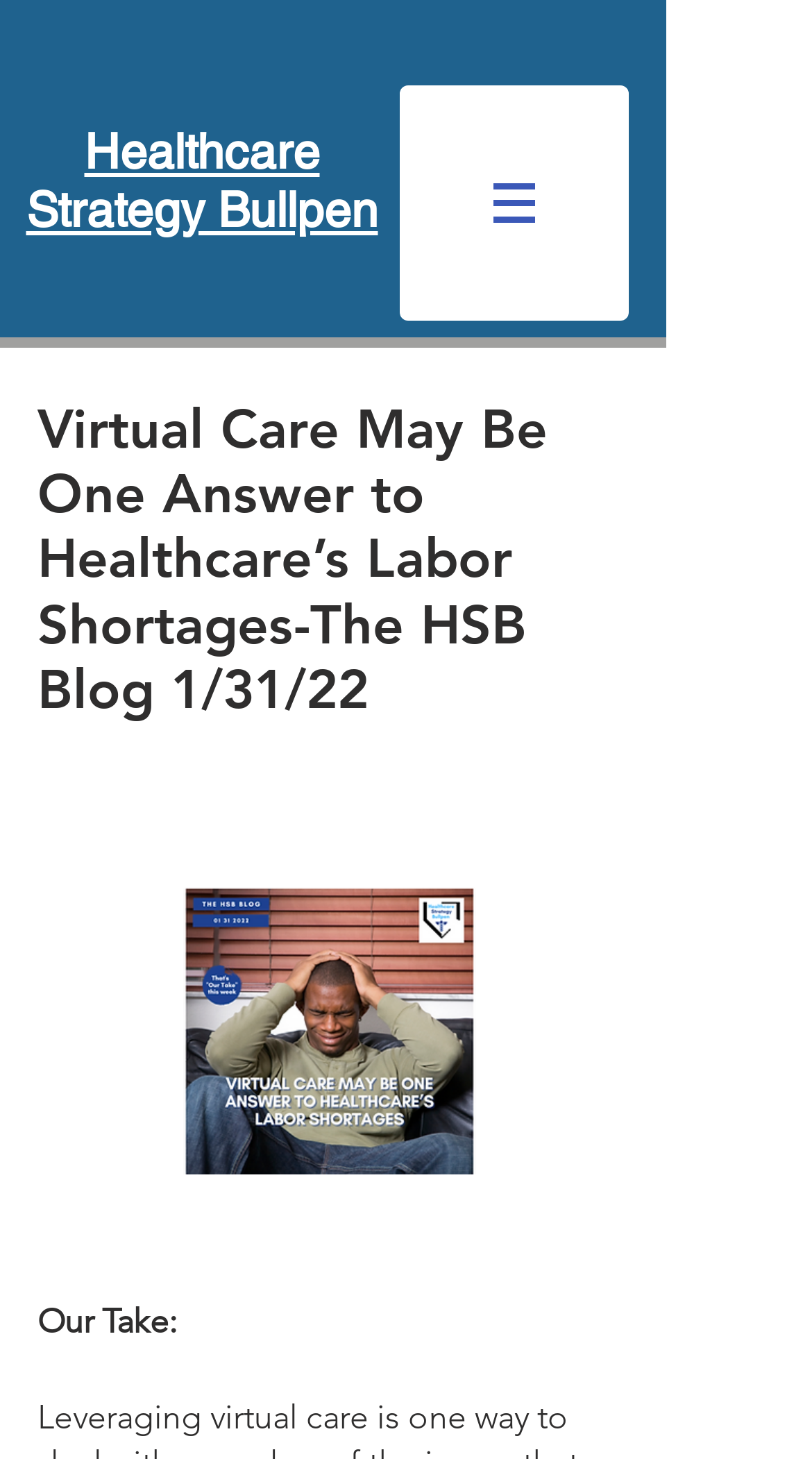Using the given description, provide the bounding box coordinates formatted as (top-left x, top-left y, bottom-right x, bottom-right y), with all values being floating point numbers between 0 and 1. Description: Healthcare Strategy Bullpen

[0.032, 0.086, 0.465, 0.163]